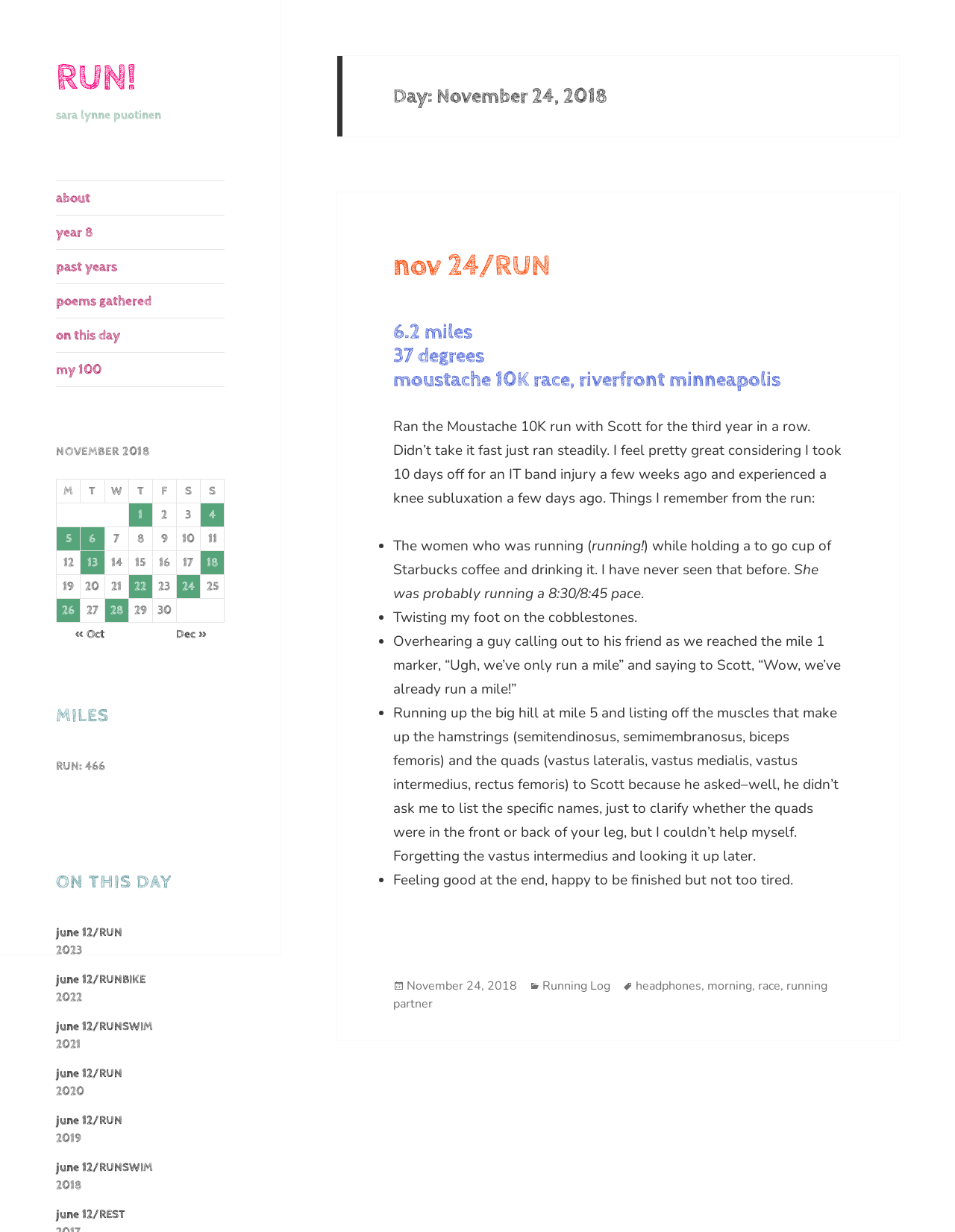Determine the bounding box coordinates for the area you should click to complete the following instruction: "Check 'ON THIS DAY' section".

[0.059, 0.704, 0.235, 0.727]